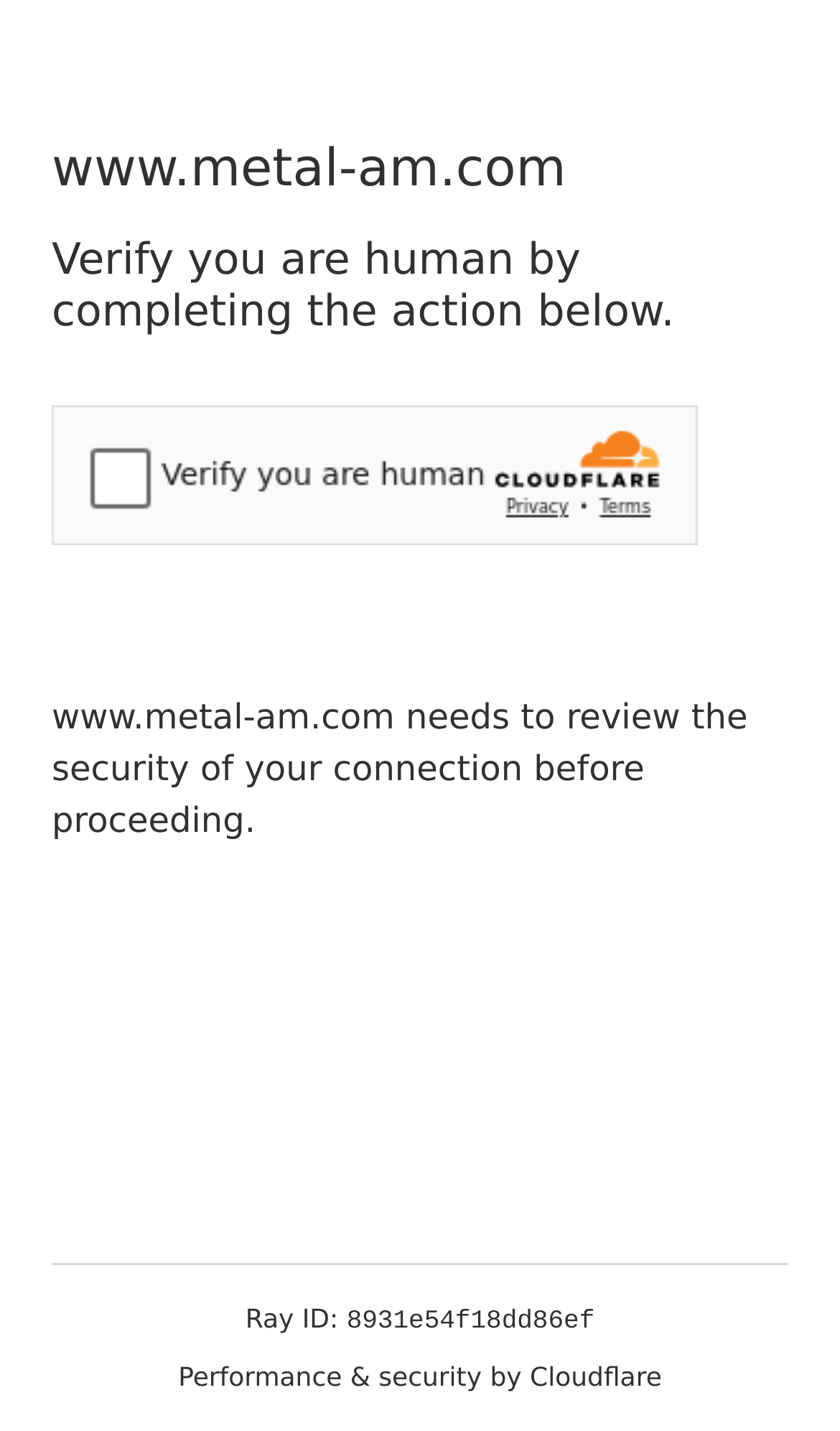What type of element contains the security challenge?
Look at the image and answer the question using a single word or phrase.

Iframe